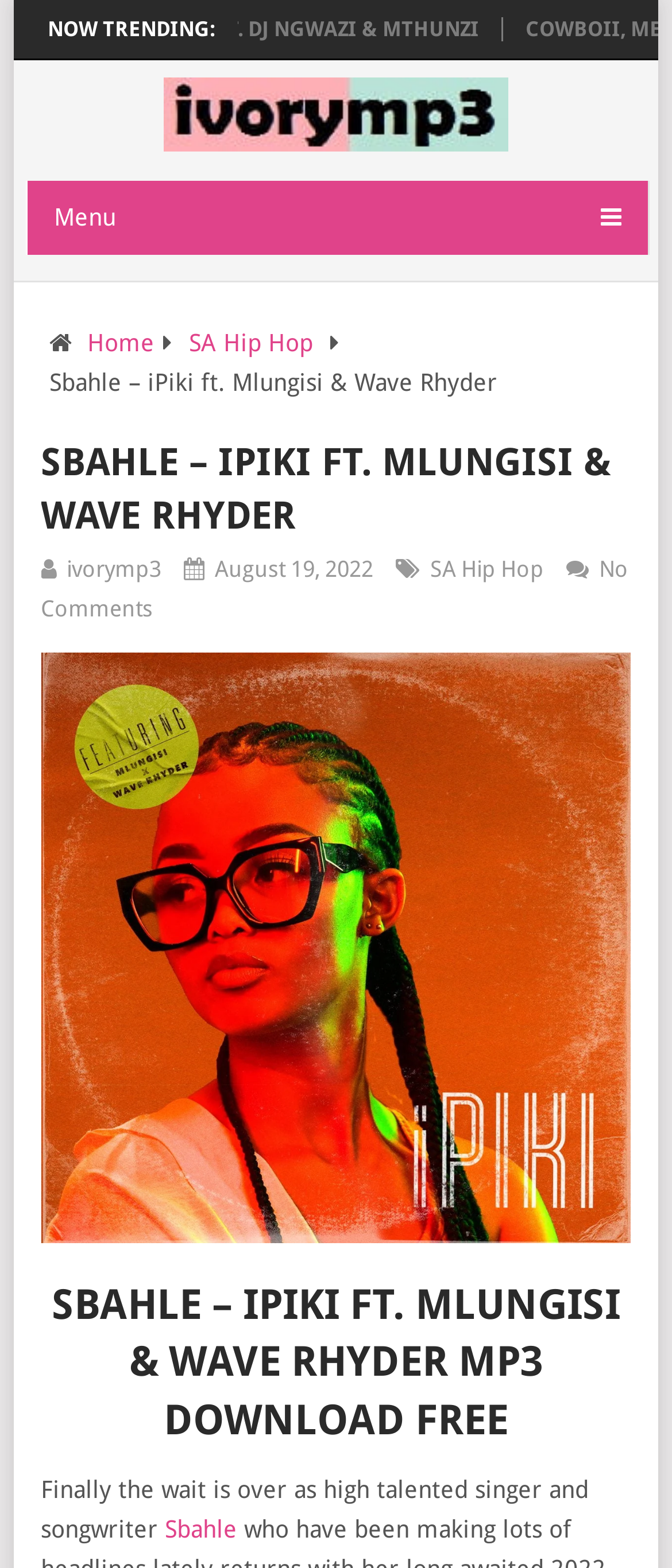Pinpoint the bounding box coordinates of the clickable element to carry out the following instruction: "Download Sbahle - iPiki ft. Mlungisi & Wave Rhyder MP3."

[0.06, 0.814, 0.94, 0.925]